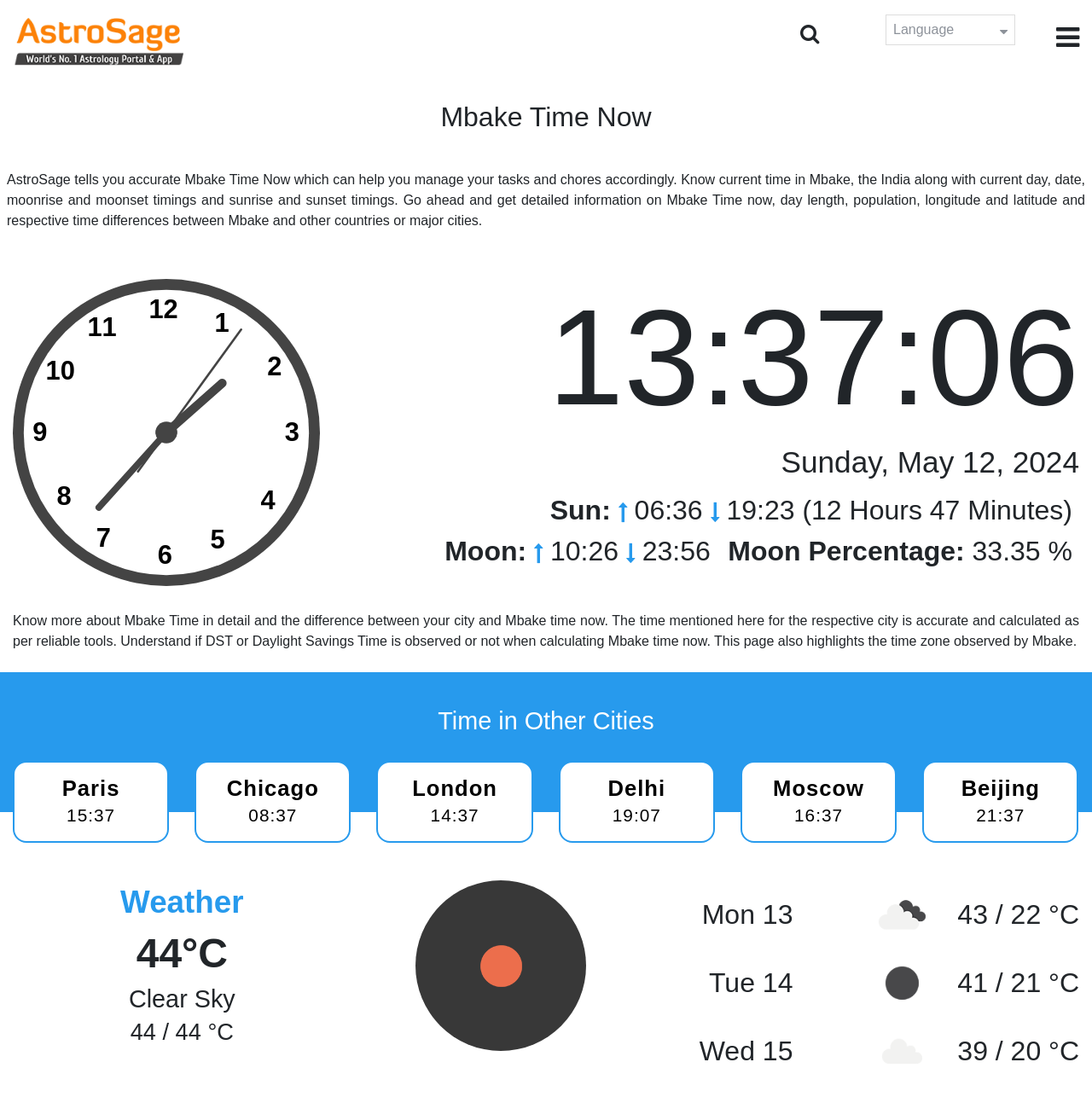Reply to the question with a single word or phrase:
What is the current time in Mbake?

06:36